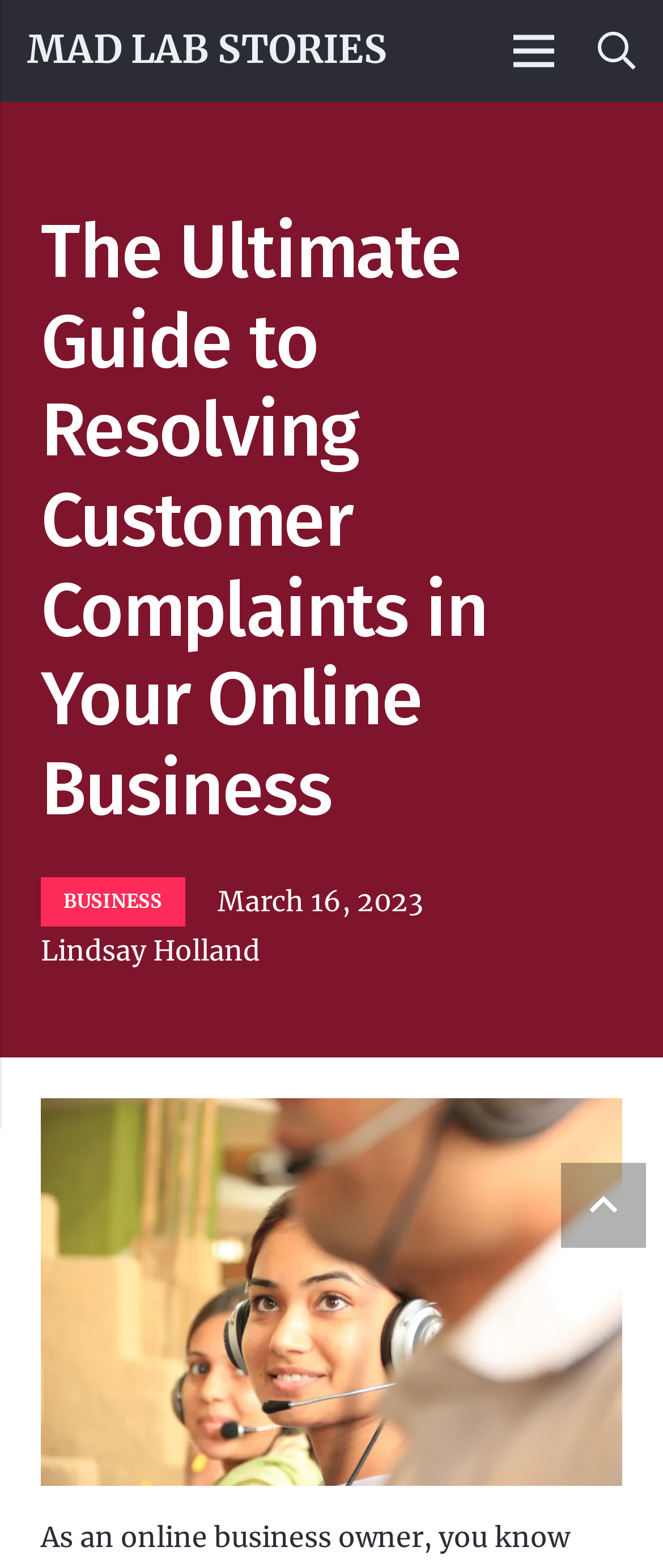With reference to the image, please provide a detailed answer to the following question: What is the date of the article?

I found the date 'March 16, 2023' mentioned next to the category 'BUSINESS', which indicates the publication date of the article.